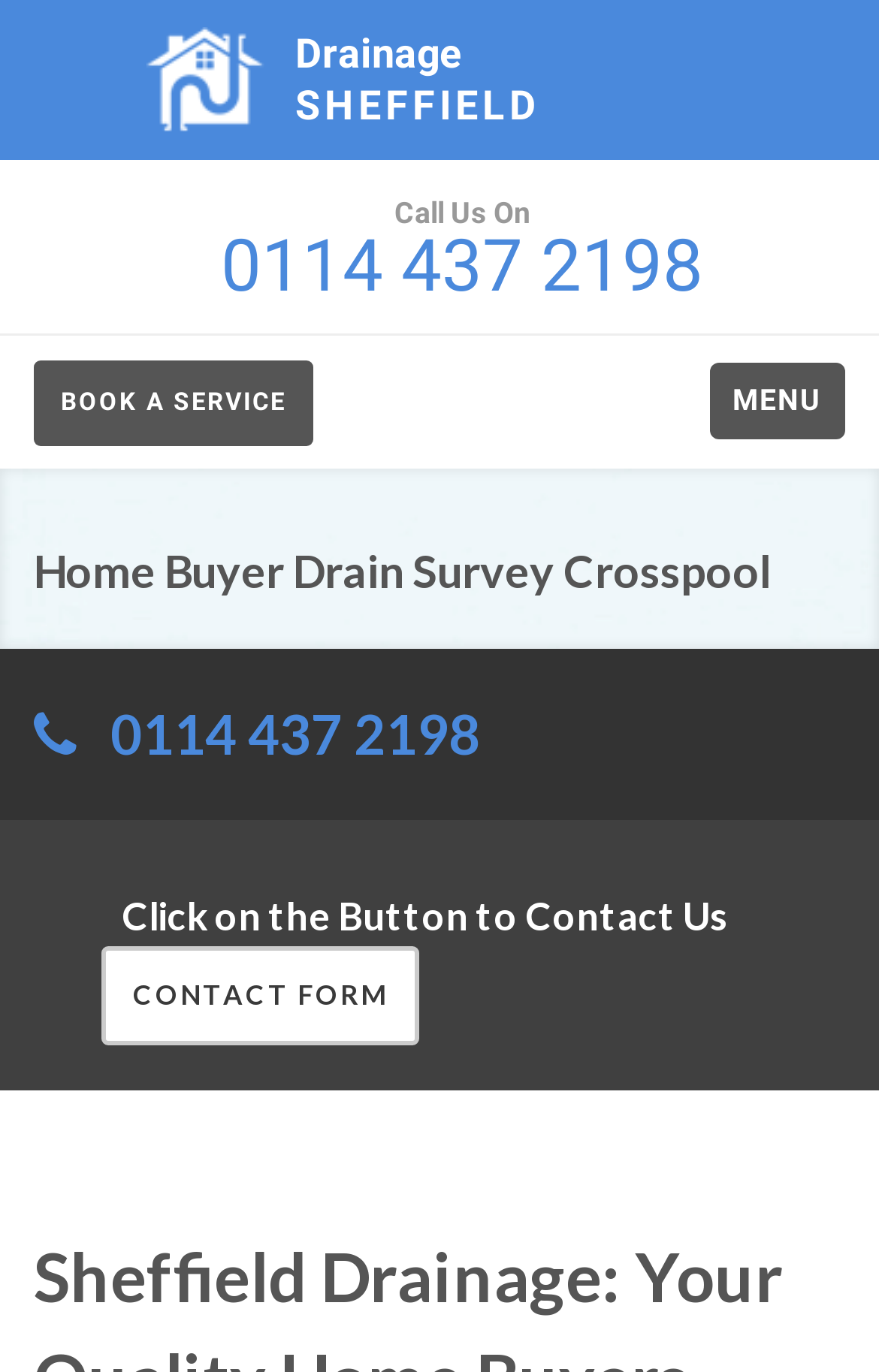What is the phone number to contact?
Could you please answer the question thoroughly and with as much detail as possible?

I found the phone number by looking at the heading element that contains a phone icon and the number itself, which is '0114 437 2198'.